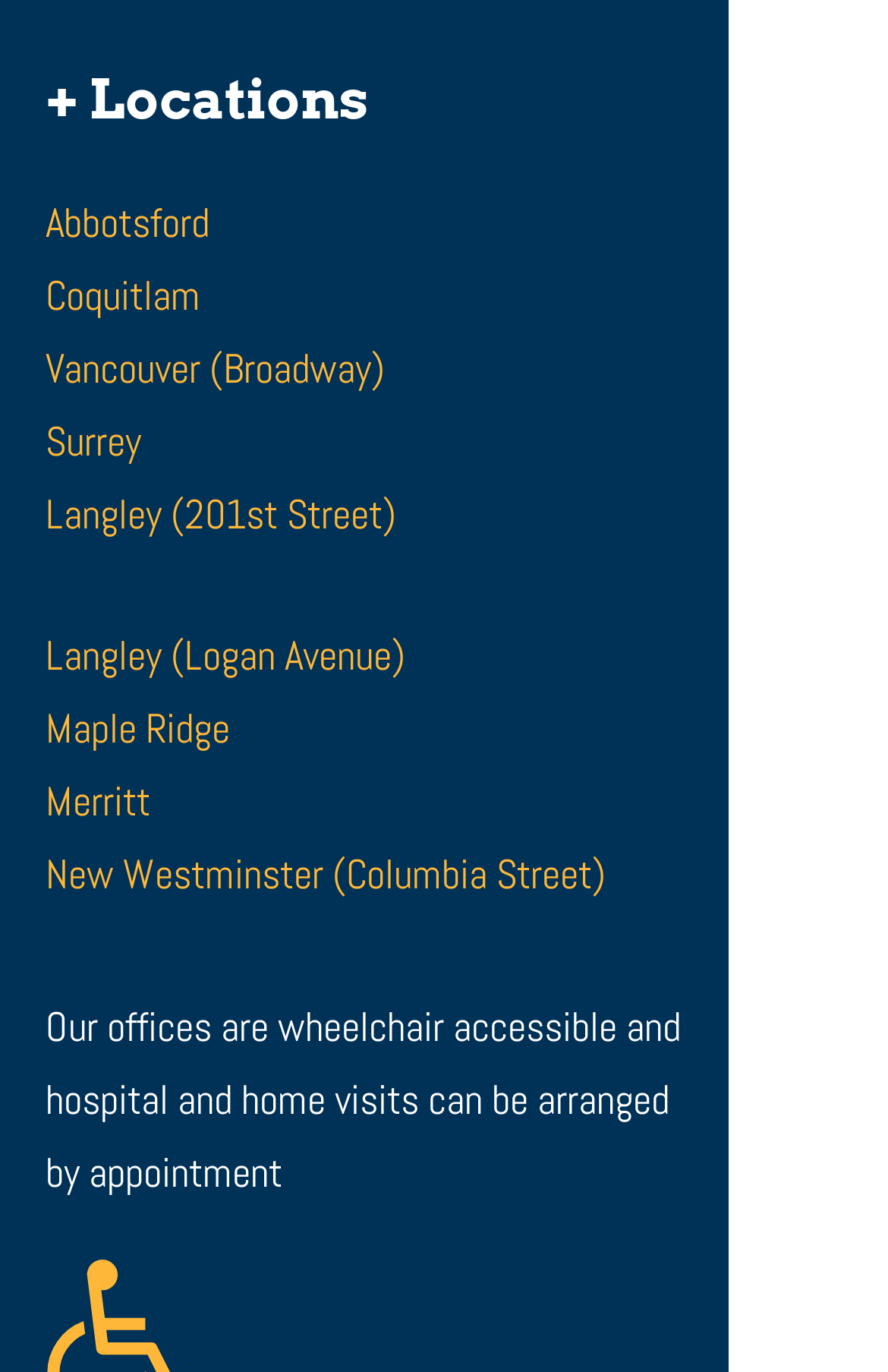Provide the bounding box coordinates of the HTML element described by the text: "Video". The coordinates should be in the format [left, top, right, bottom] with values between 0 and 1.

None